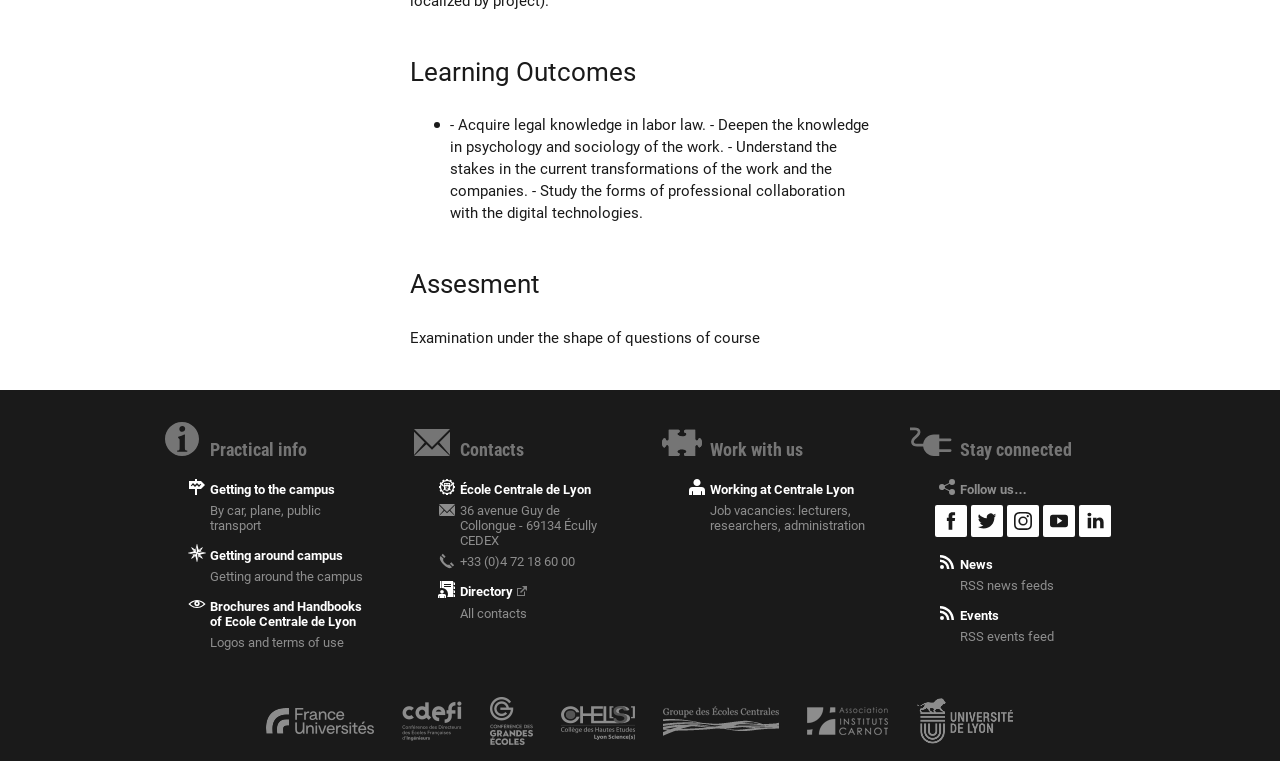Using the information in the image, give a detailed answer to the following question: What are the ways to get to the campus?

I found a link element with the text 'Getting to the campus' and a static text element with the description of the ways to get to the campus. According to the text, one can get to the campus by car, plane, or public transport.